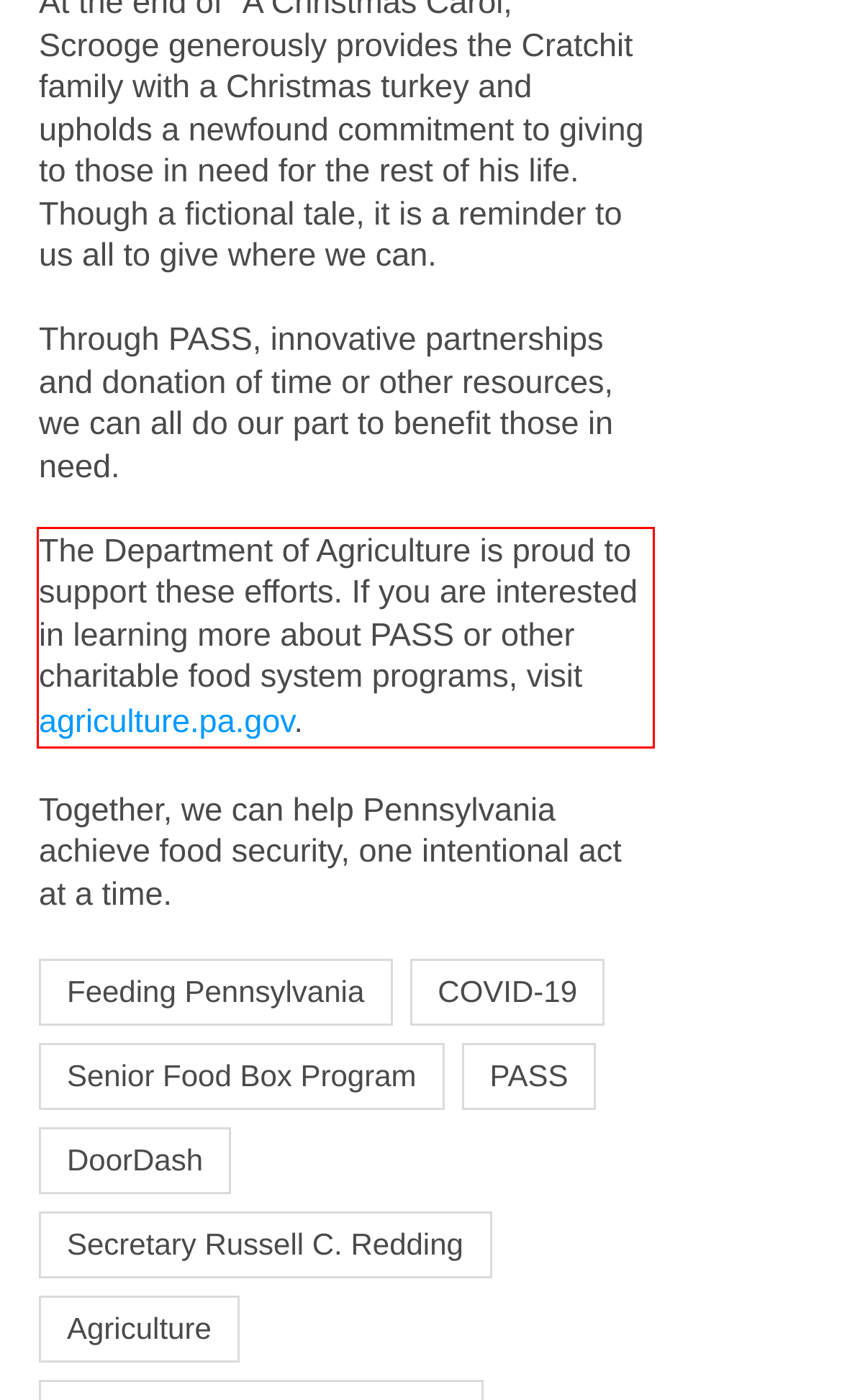Within the screenshot of the webpage, there is a red rectangle. Please recognize and generate the text content inside this red bounding box.

The Department of Agriculture is proud to support these efforts. If you are interested in learning more about PASS or other charitable food system programs, visit agriculture.pa.gov.